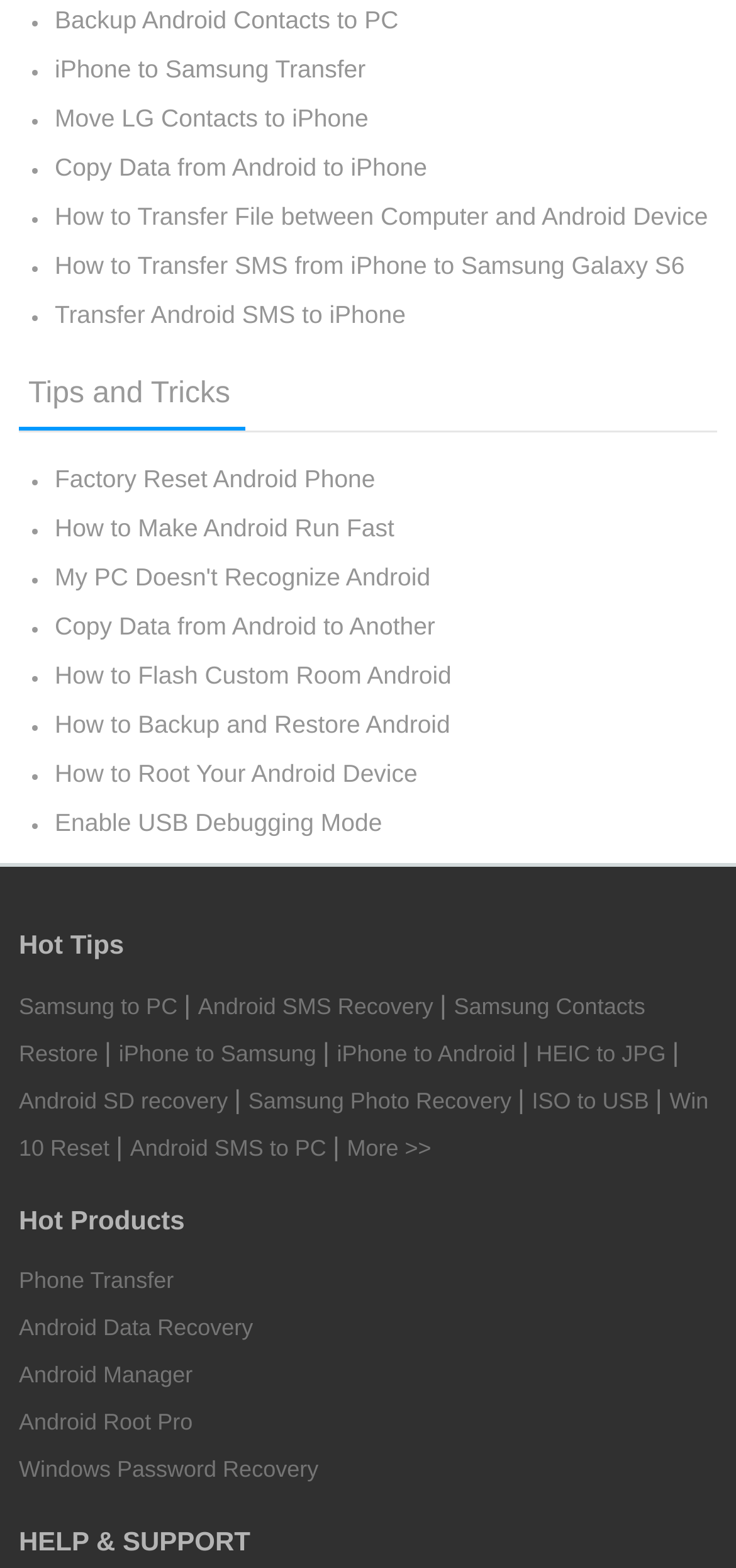Using the webpage screenshot, locate the HTML element that fits the following description and provide its bounding box: "Move LG Contacts to iPhone".

[0.074, 0.058, 0.974, 0.089]